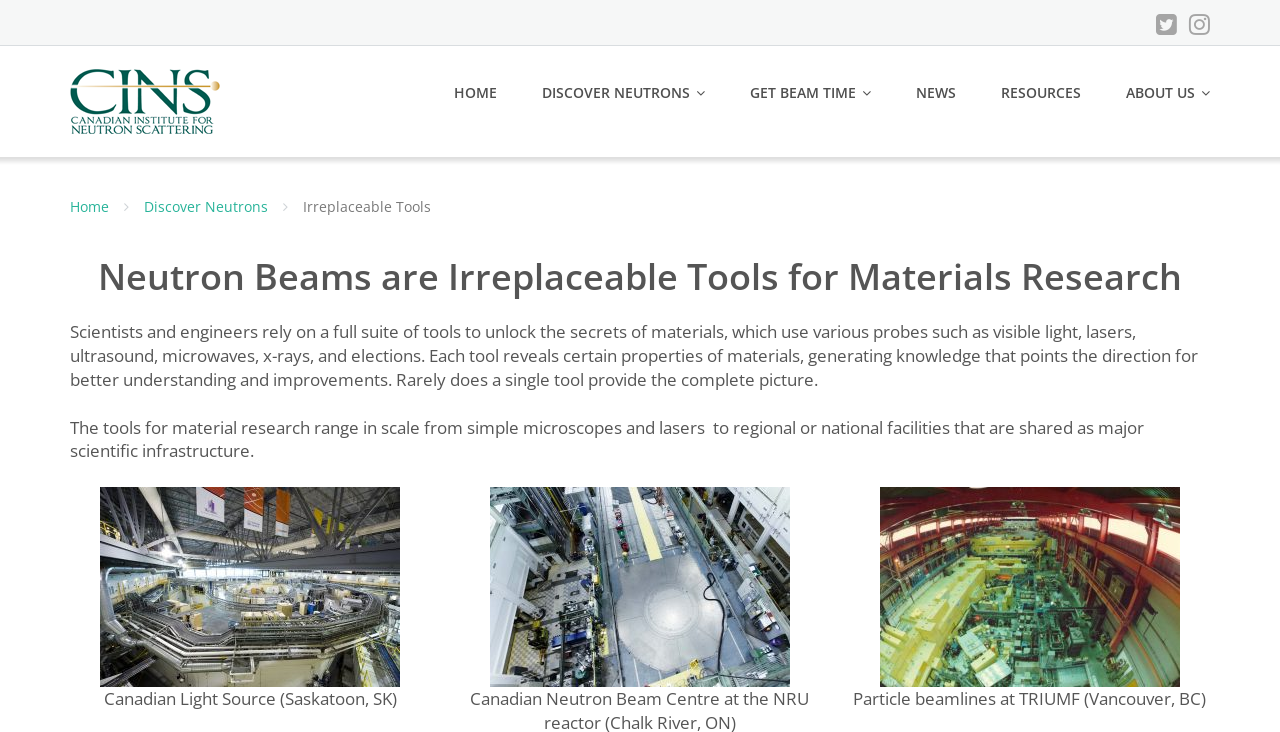Please provide the bounding box coordinate of the region that matches the element description: Get Beam Time. Coordinates should be in the format (top-left x, top-left y, bottom-right x, bottom-right y) and all values should be between 0 and 1.

[0.586, 0.098, 0.68, 0.155]